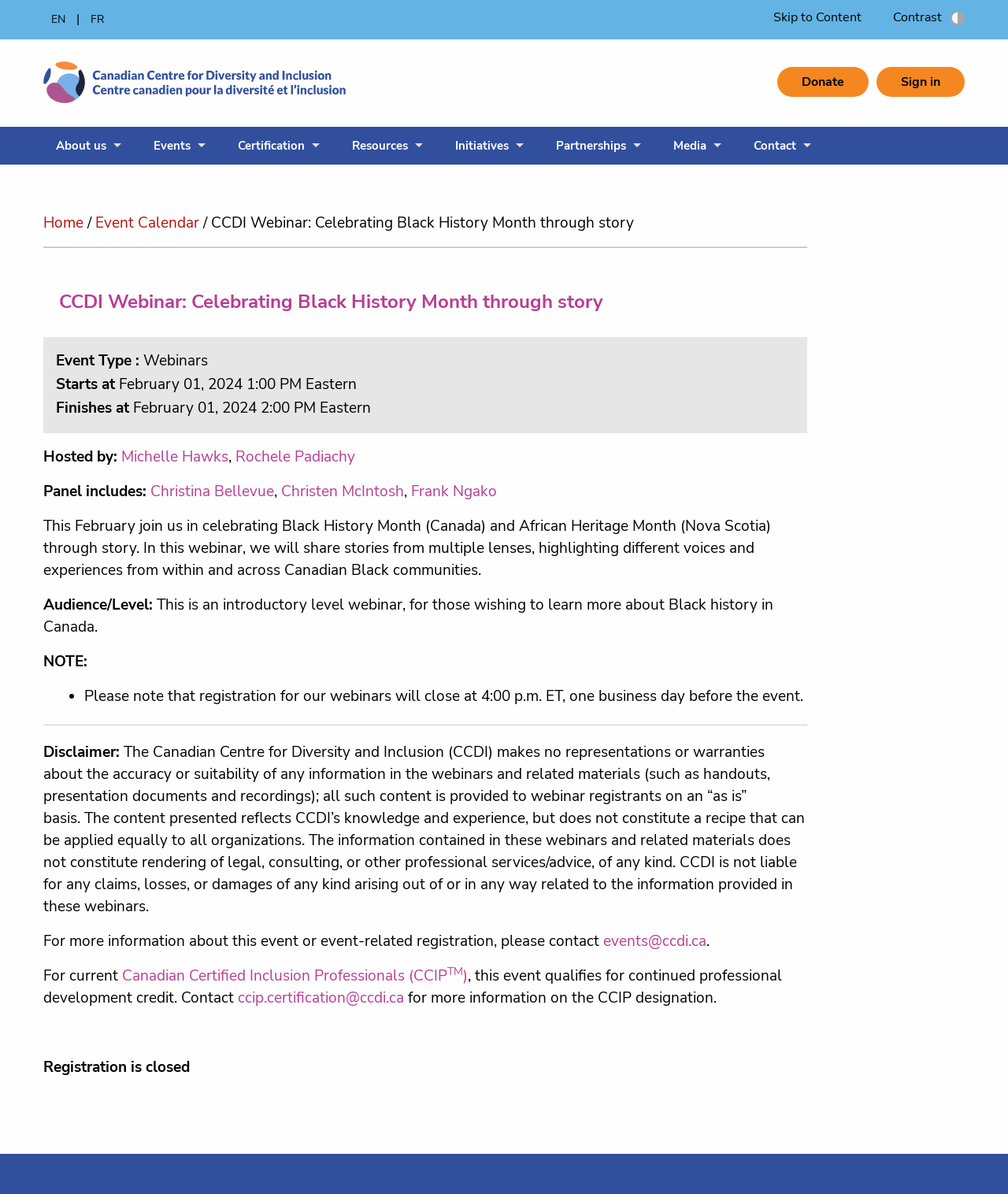Could you find the bounding box coordinates of the clickable area to complete this instruction: "Learn about CCDI"?

[0.043, 0.059, 0.343, 0.076]